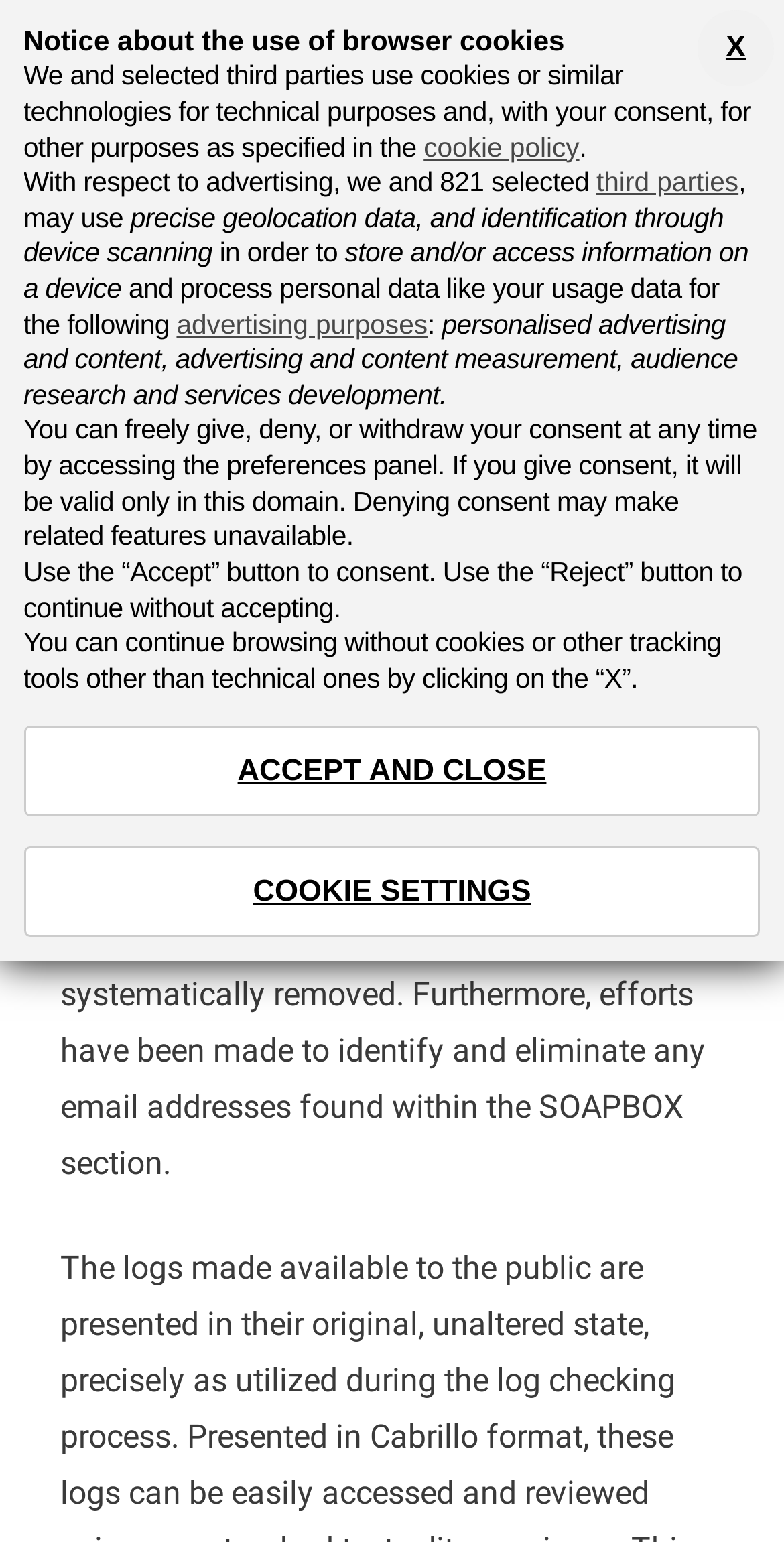Write a detailed summary of the webpage.

The webpage is about the EUDX Contest, a worldwide DX contest. At the top left, there is a button labeled "Menu" and a link to the EUDX-Contest website. Next to the link, there is a static text describing the contest as "a Worldwide DX contest". On the top right, there is a navigation menu labeled "Header Menu".

Below the navigation menu, there is a header section with a heading "Public Logs" and two paragraphs of static text. The first paragraph explains that the contest has made submitted logs publicly accessible starting in 2023 to enhance transparency and provide resources for participants. The second paragraph mentions that the logs have undergone a process to remove personal information and email addresses.

Below the header section, there is a notice about the use of browser cookies, which is an alert dialog box. The dialog box contains a document with several paragraphs of static text and links. The text explains the use of cookies and similar technologies for technical purposes and other purposes specified in the cookie policy. It also mentions the use of precise geolocation data and device scanning for advertising purposes.

At the bottom of the dialog box, there are three buttons: "COOKIE SETTINGS", "ACCEPT AND CLOSE", and "X". The "X" button is located at the top right corner of the dialog box, allowing users to close it.